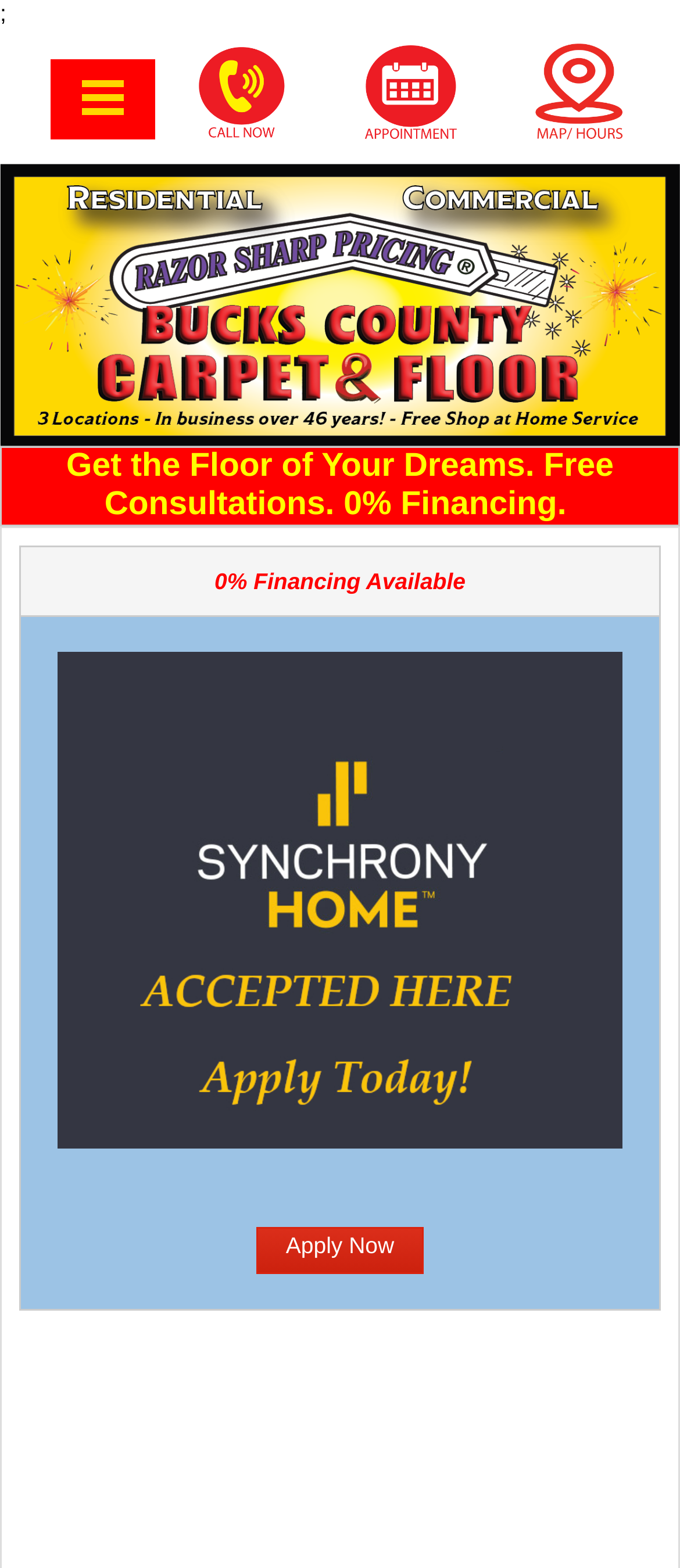Using the given description, provide the bounding box coordinates formatted as (top-left x, top-left y, bottom-right x, bottom-right y), with all values being floating point numbers between 0 and 1. Description: Call Now

[0.433, 0.958, 0.567, 0.975]